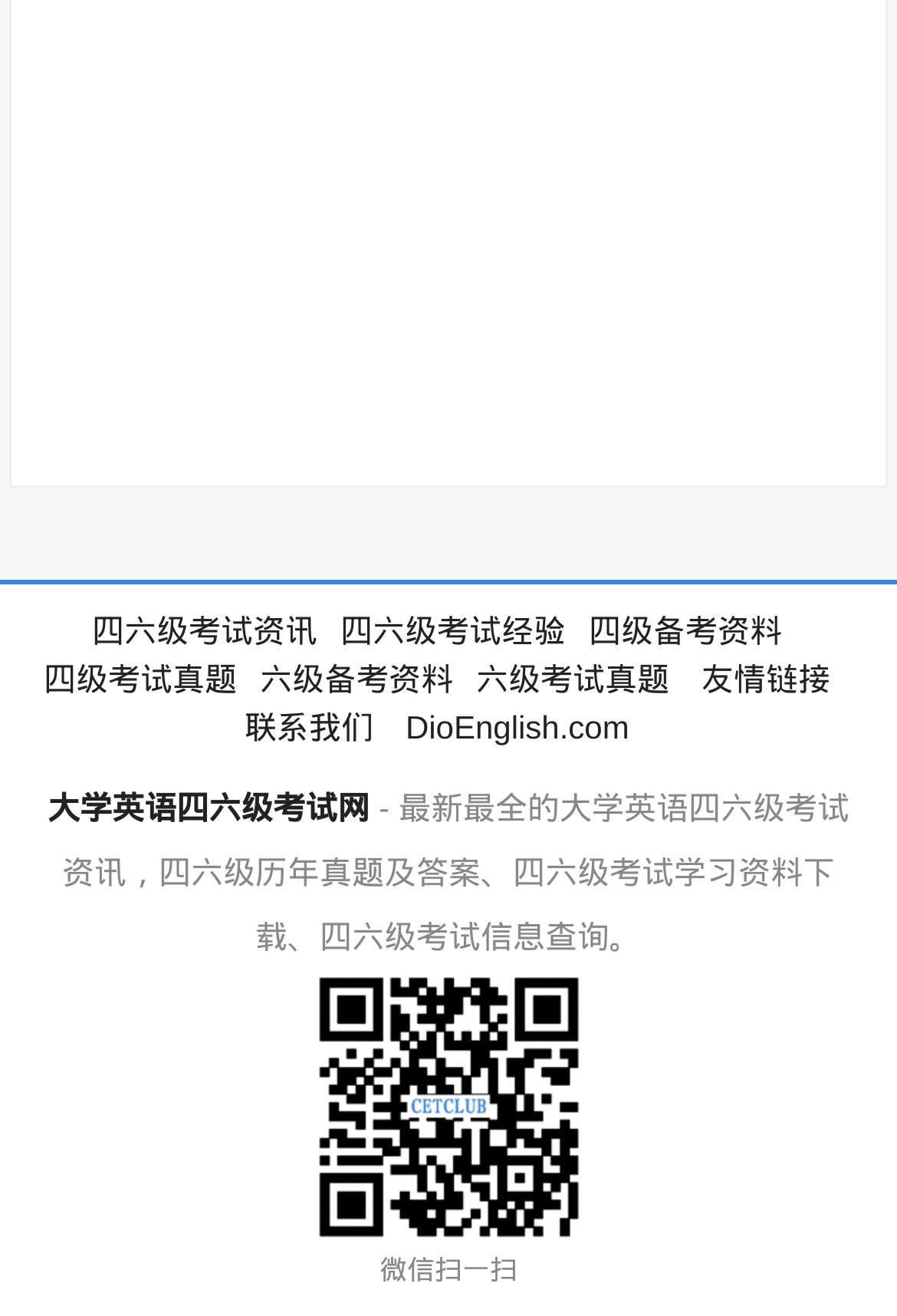Pinpoint the bounding box coordinates of the clickable element to carry out the following instruction: "view 六级考试真题."

[0.531, 0.498, 0.746, 0.534]